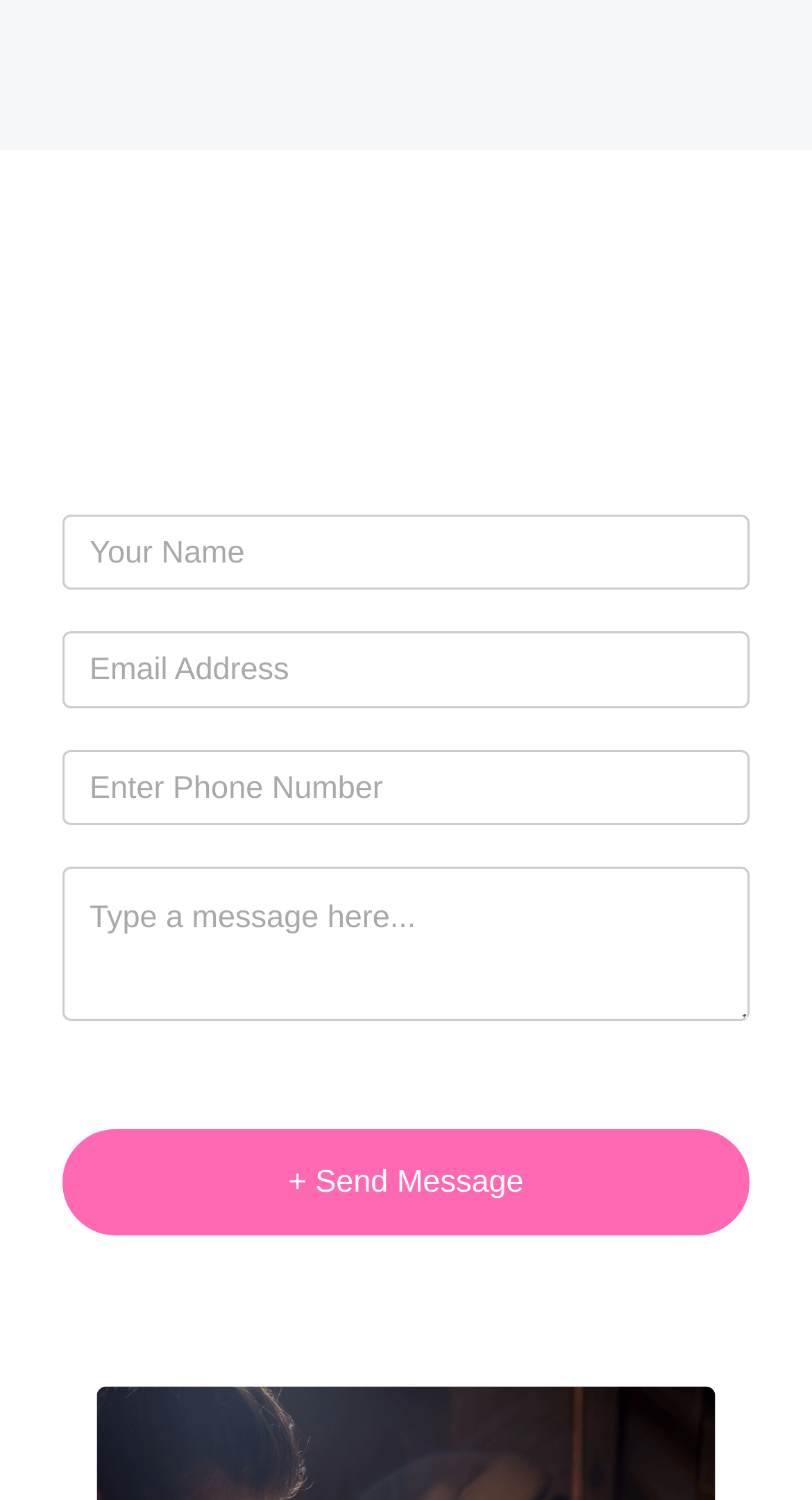Using the element description: "name="message" placeholder="Type a message here..."", determine the bounding box coordinates for the specified UI element. The coordinates should be four float numbers between 0 and 1, [left, top, right, bottom].

[0.077, 0.578, 0.923, 0.681]